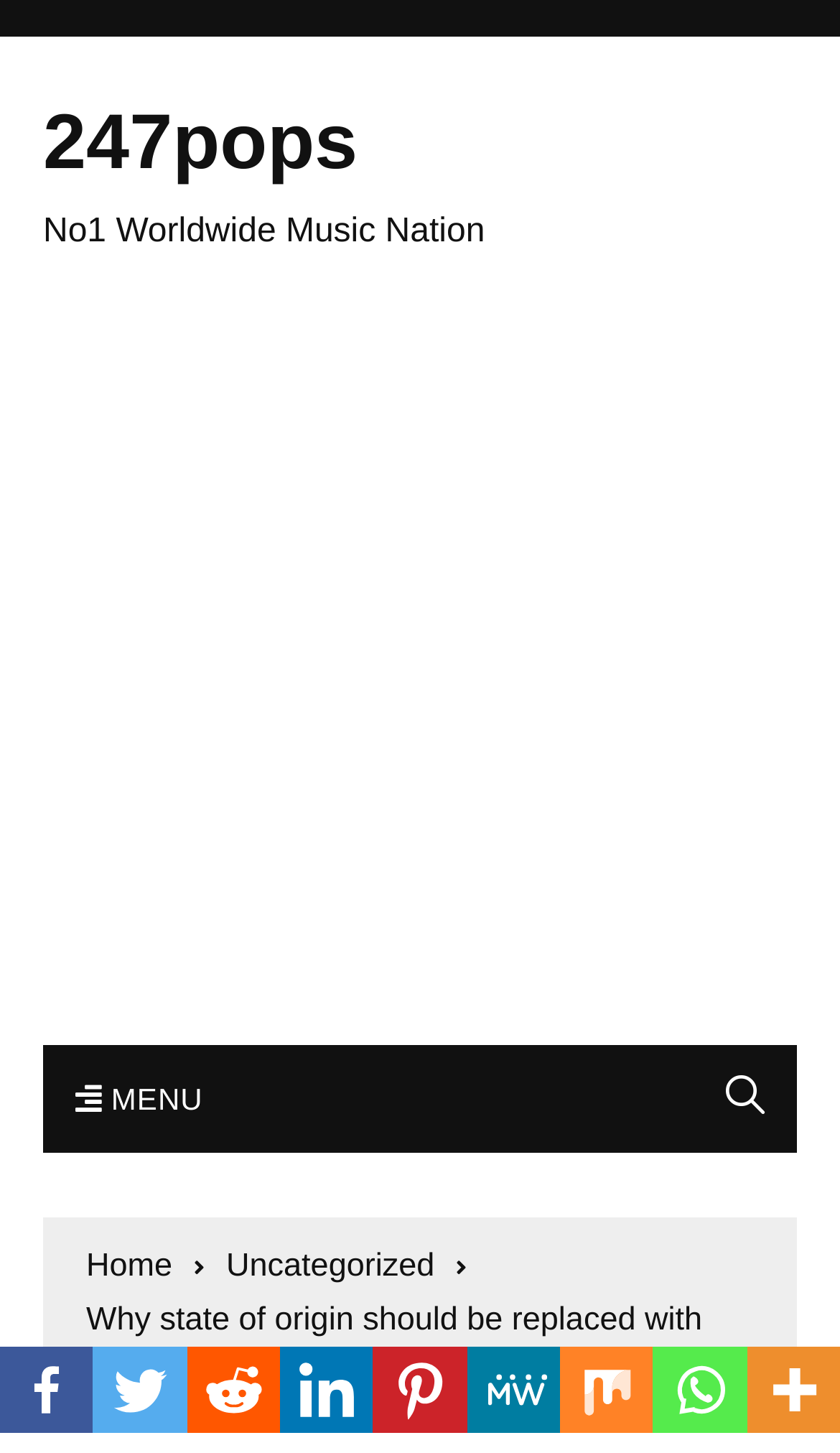Pinpoint the bounding box coordinates of the clickable area needed to execute the instruction: "Open the MENU". The coordinates should be specified as four float numbers between 0 and 1, i.e., [left, top, right, bottom].

[0.051, 0.72, 0.28, 0.794]